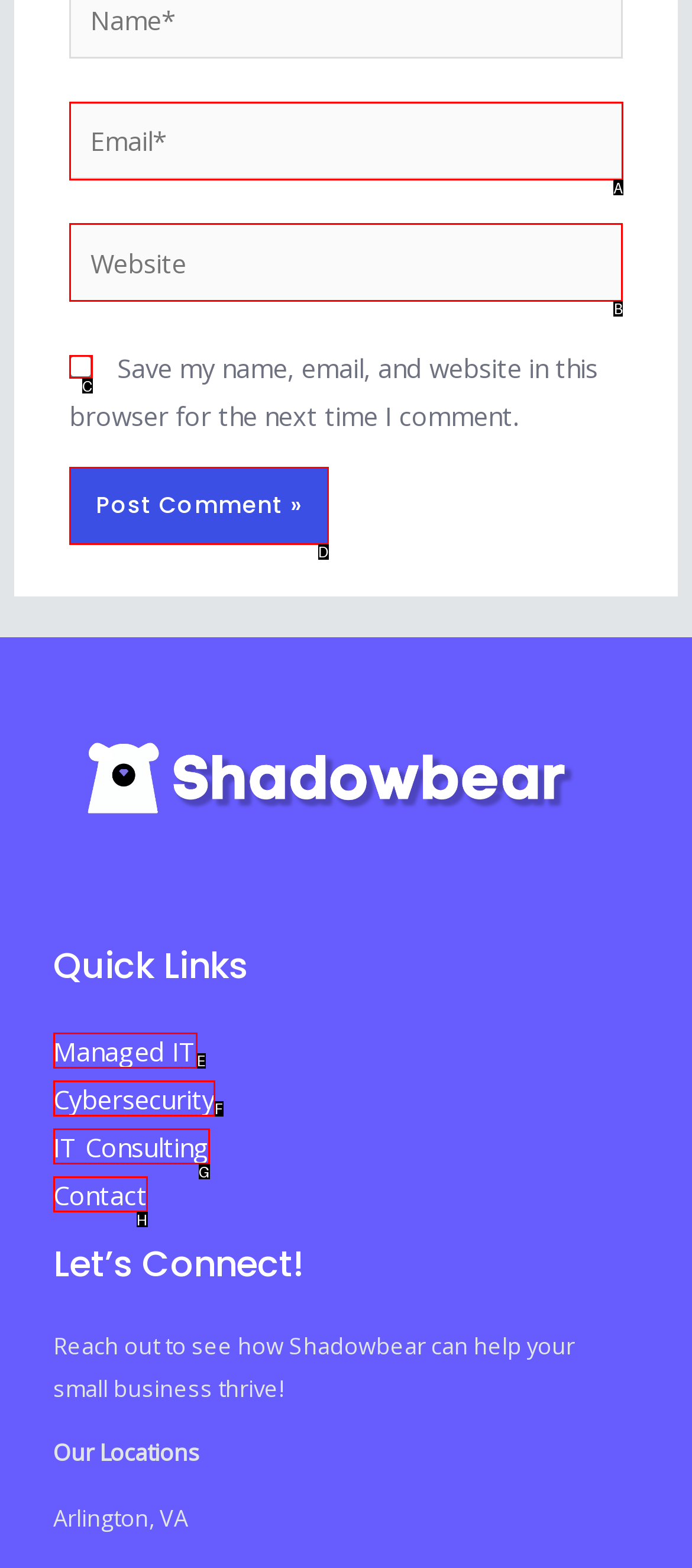Identify the HTML element to select in order to accomplish the following task: Enter email address
Reply with the letter of the chosen option from the given choices directly.

A